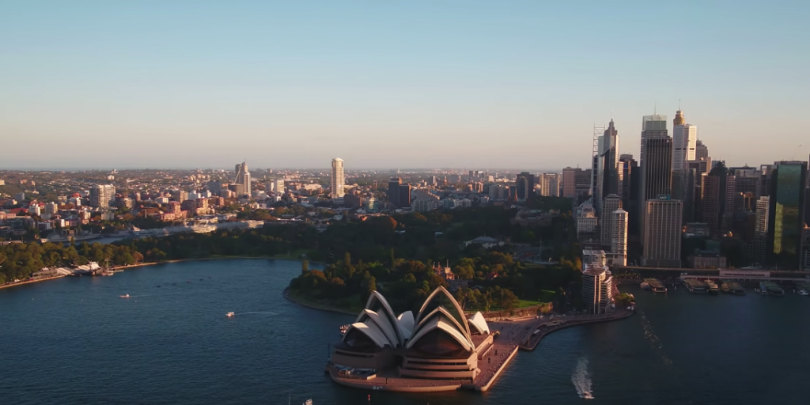Describe all the visual components present in the image.

The image captures a stunning aerial view of Sydney, Australia, showcasing its iconic skyline and landmarks. In the foreground, the famous Sydney Opera House, with its distinctive sail-like structures, stands majestically along the harbor. Surrounding the Opera House are lush green spaces and the shimmering waters of the harbor, which reflect the soft colors of the sunset. The background features a bustling city skyline filled with modern skyscrapers, highlighting the vibrant urban life of Sydney. This picturesque scene underscores the city's unique blend of natural beauty and architectural marvels, making it a notable destination for visitors and residents alike.